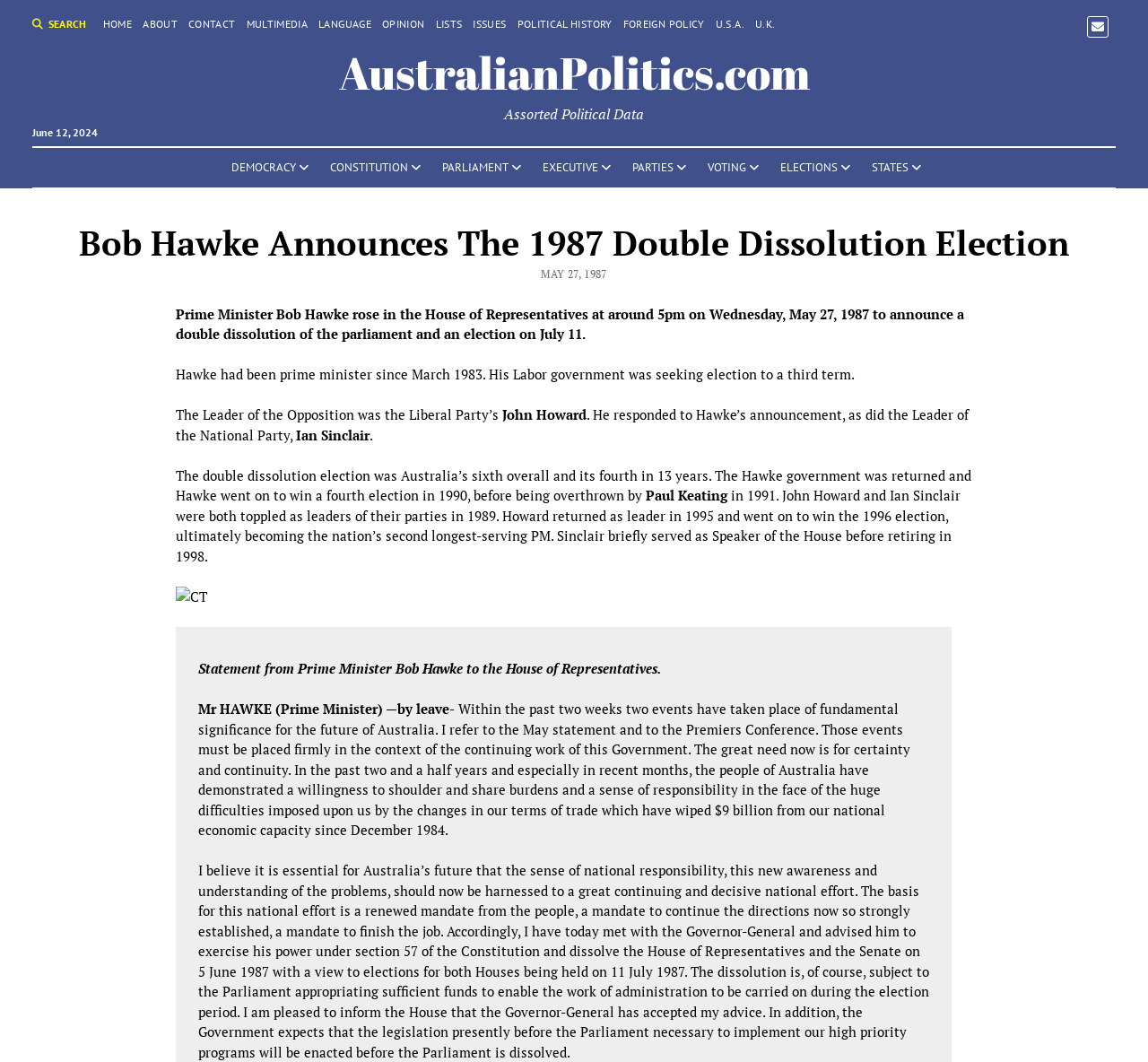Answer with a single word or phrase: 
What is the name of the party led by Ian Sinclair?

National Party